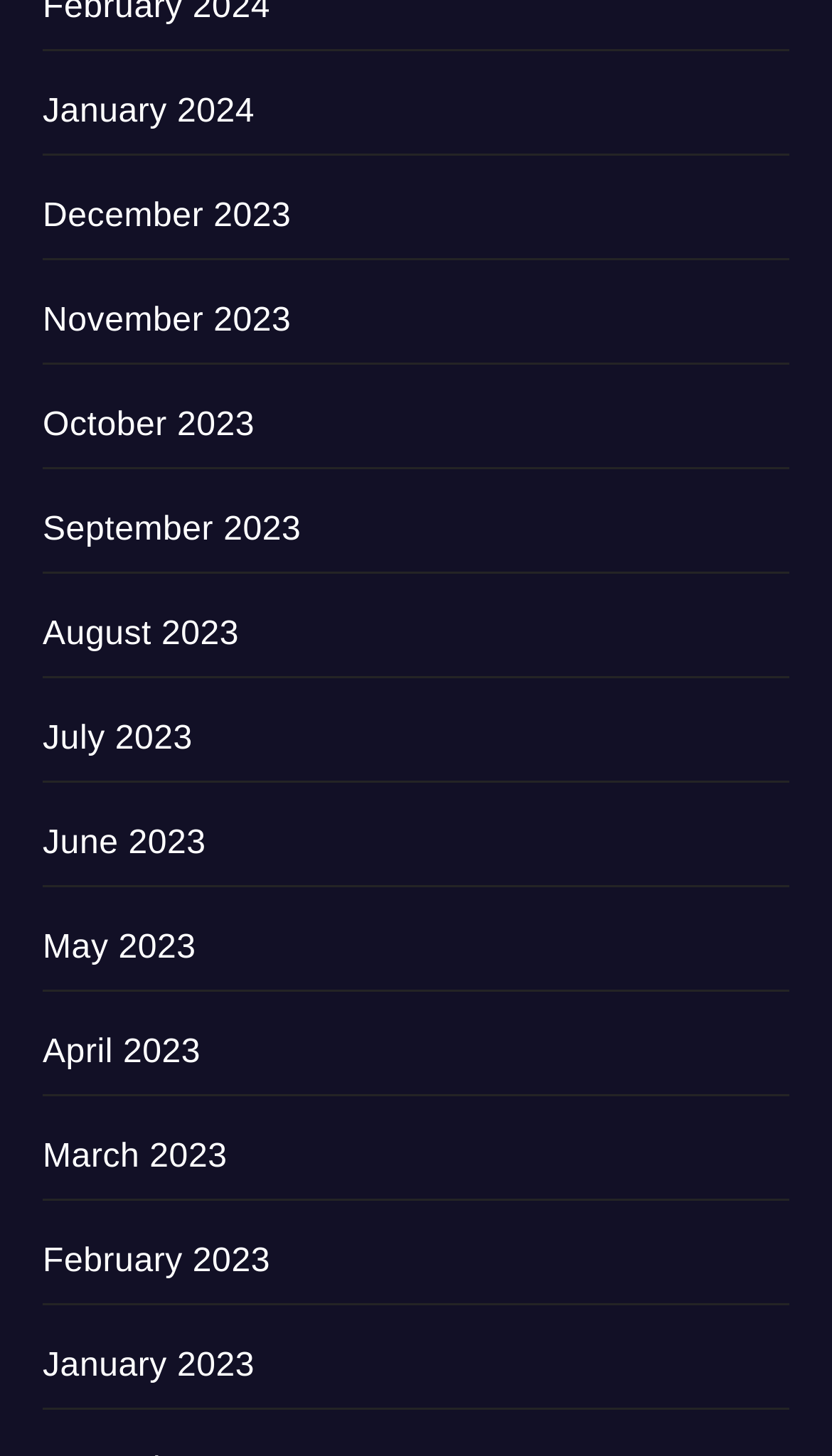Please indicate the bounding box coordinates of the element's region to be clicked to achieve the instruction: "Access September 2023". Provide the coordinates as four float numbers between 0 and 1, i.e., [left, top, right, bottom].

[0.051, 0.352, 0.362, 0.377]